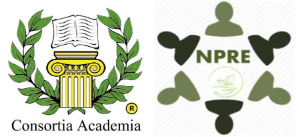What is the context of the partnership between the two organizations? Refer to the image and provide a one-word or short phrase answer.

Philippines